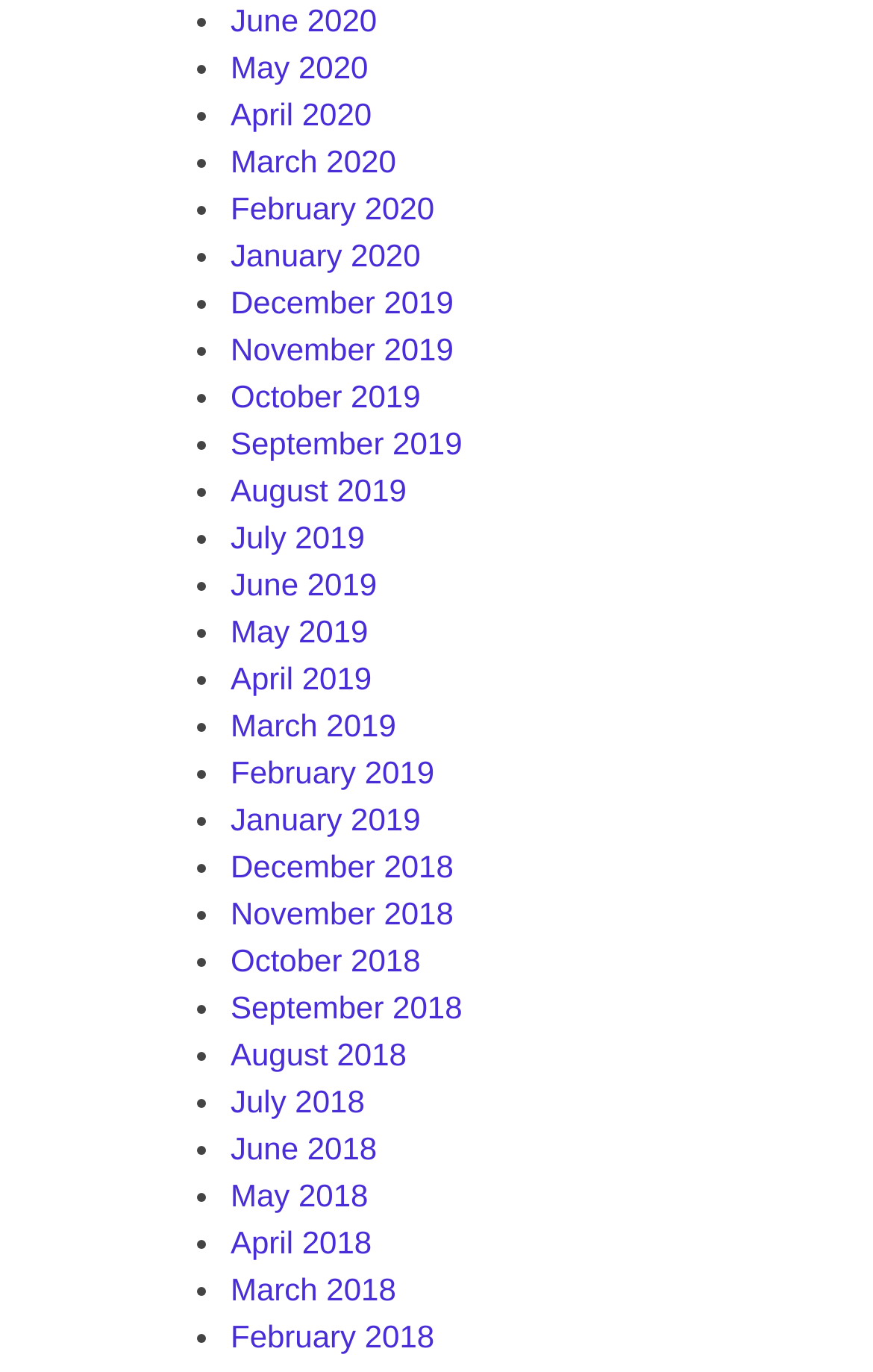What is the vertical position of the link 'June 2019'?
Can you provide a detailed and comprehensive answer to the question?

By comparing the y1 and y2 coordinates of the link 'June 2019' with the other links on the webpage, I determined that it is located above the middle of the webpage.